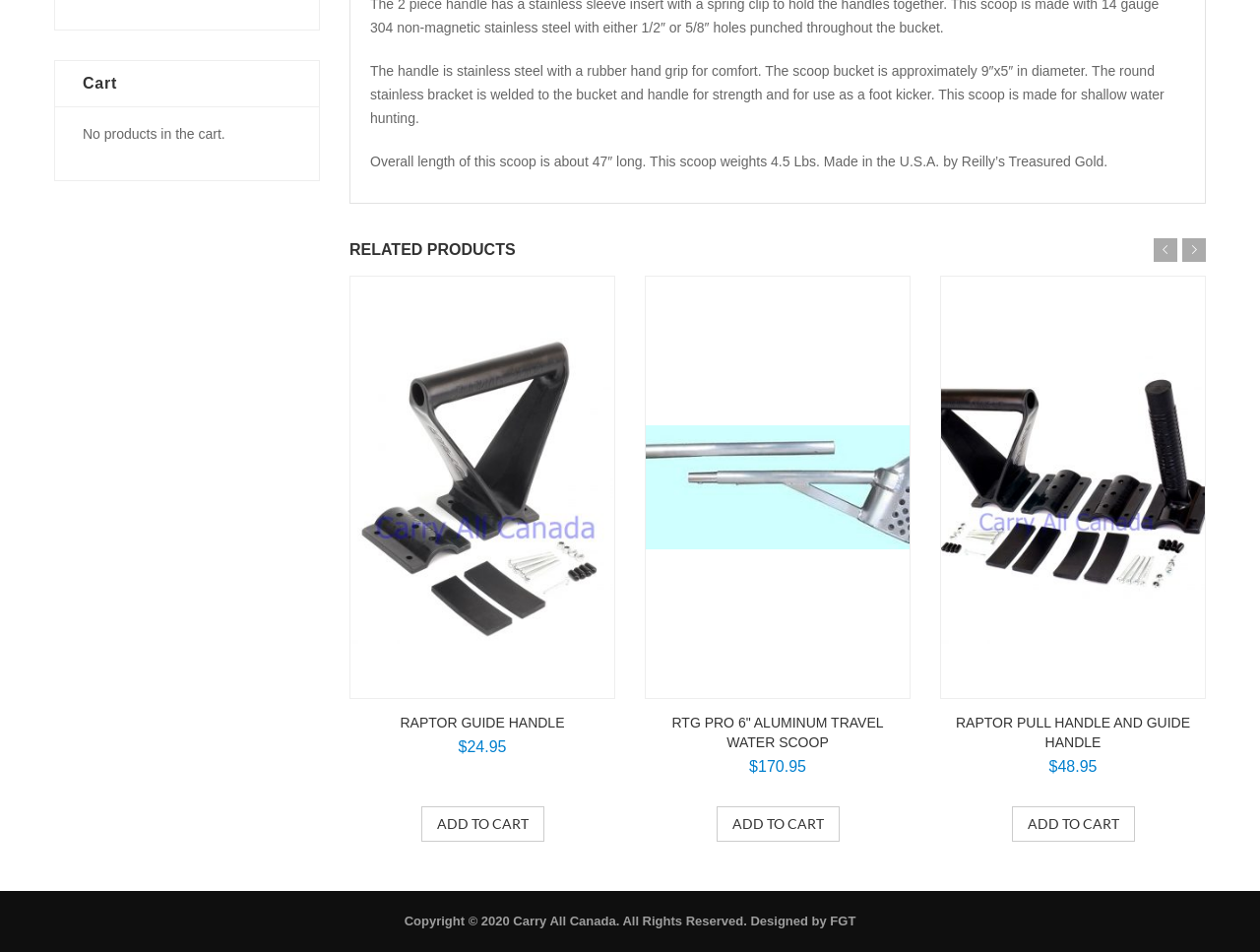Identify the bounding box for the UI element described as: "Add to cart". The coordinates should be four float numbers between 0 and 1, i.e., [left, top, right, bottom].

[0.568, 0.847, 0.666, 0.884]